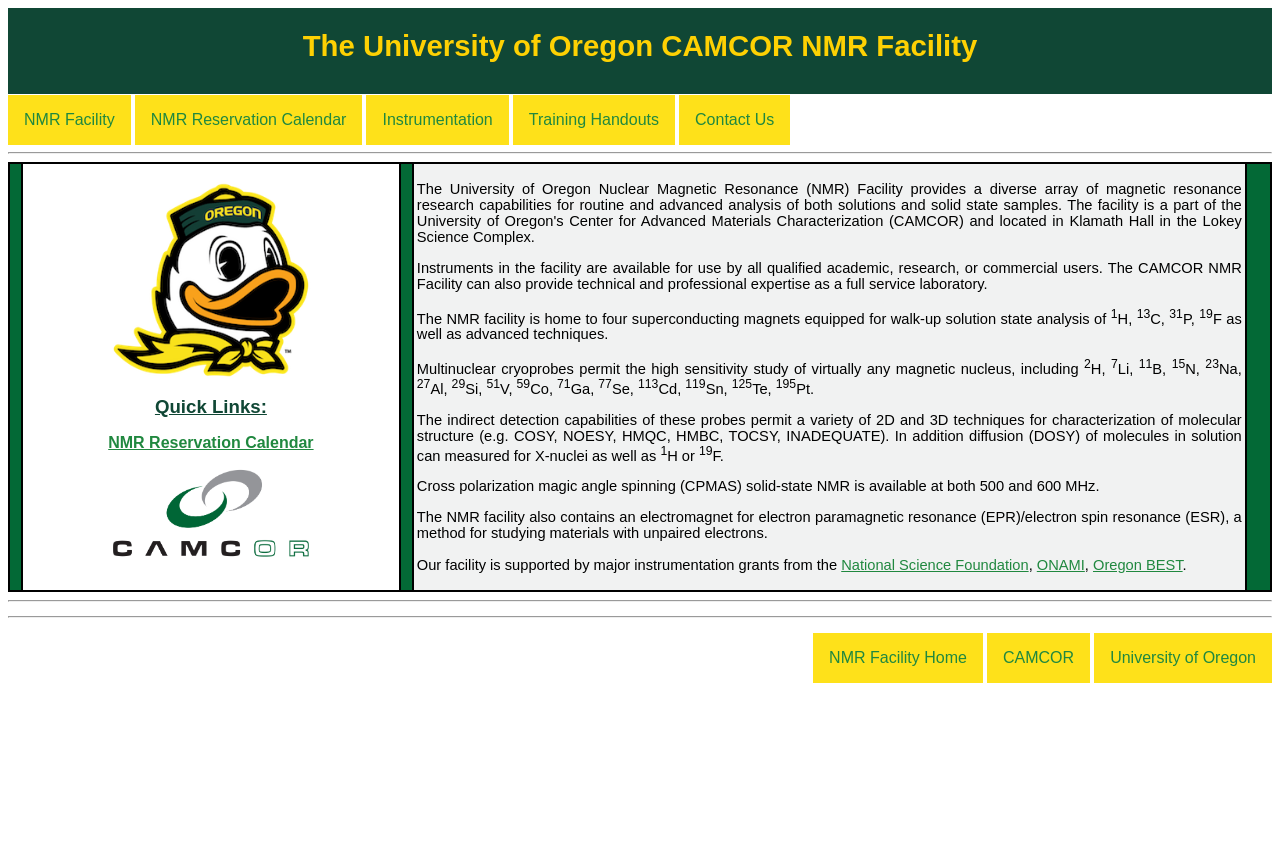Predict the bounding box of the UI element based on this description: "NMR Facility Home".

[0.635, 0.731, 0.768, 0.789]